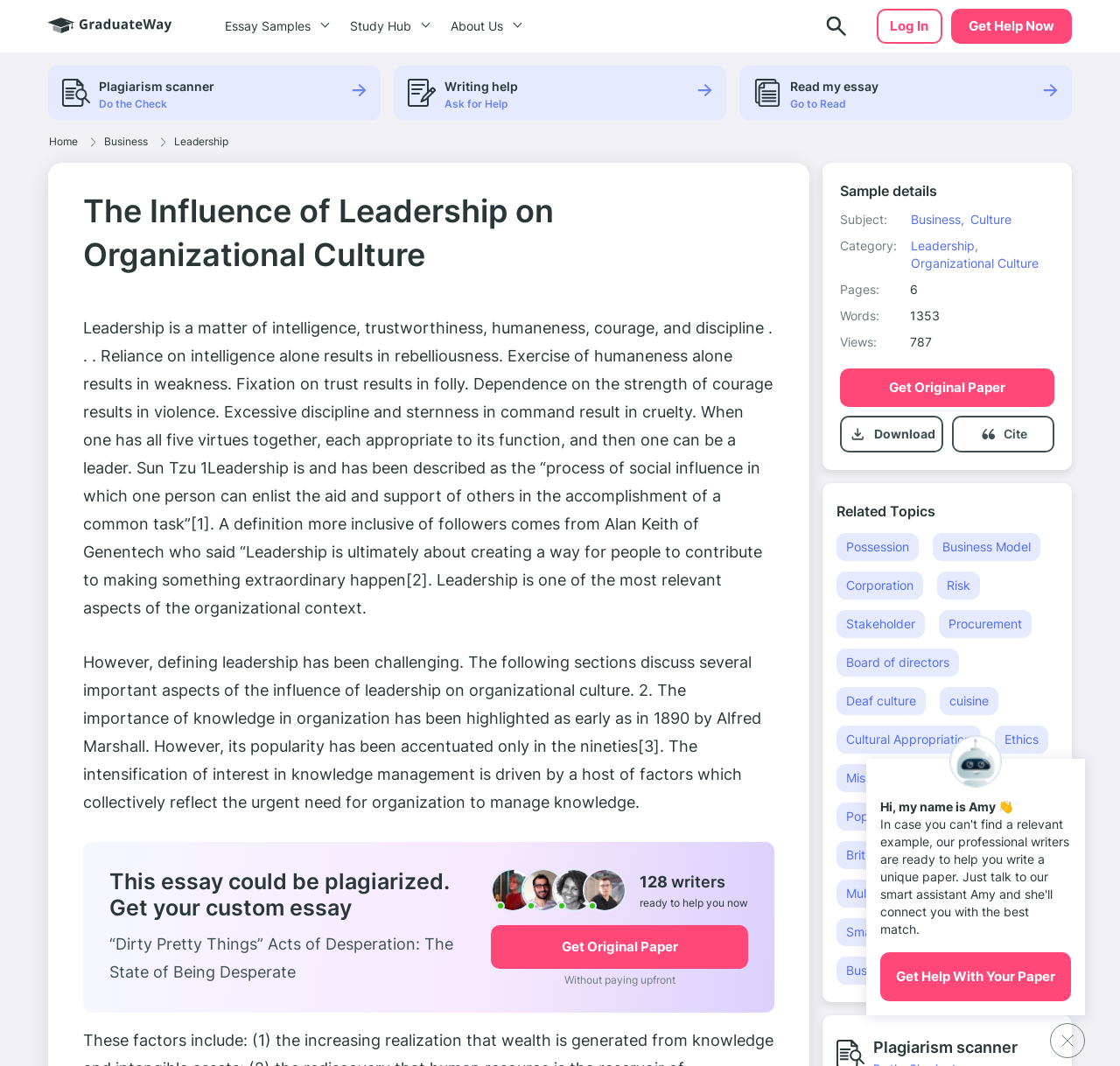Please identify the bounding box coordinates of the area that needs to be clicked to follow this instruction: "Click the 'Plagiarism scanner' image".

[0.055, 0.074, 0.08, 0.1]